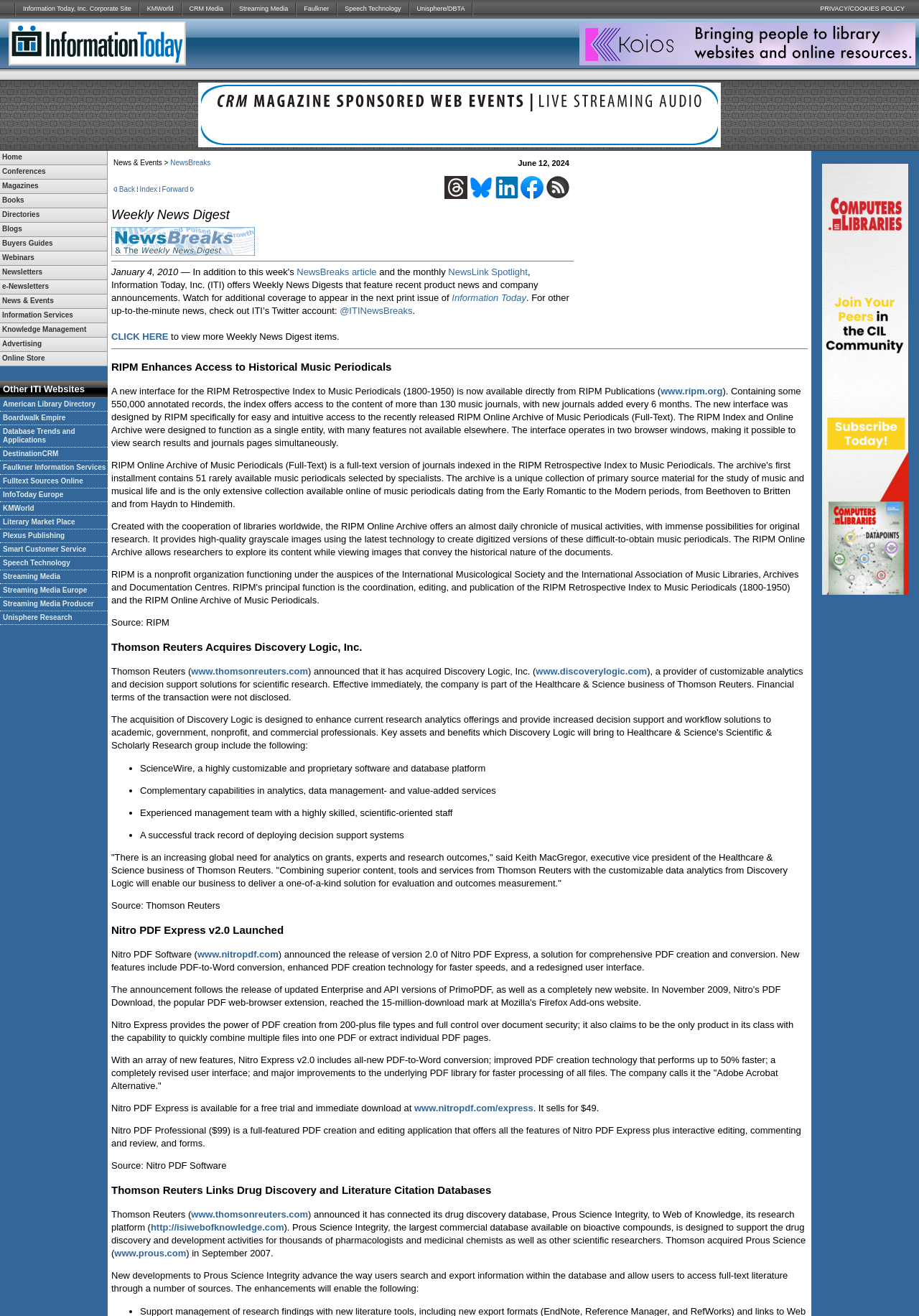Determine the bounding box coordinates of the element's region needed to click to follow the instruction: "Check Advertisement". Provide these coordinates as four float numbers between 0 and 1, formatted as [left, top, right, bottom].

[0.63, 0.017, 0.996, 0.05]